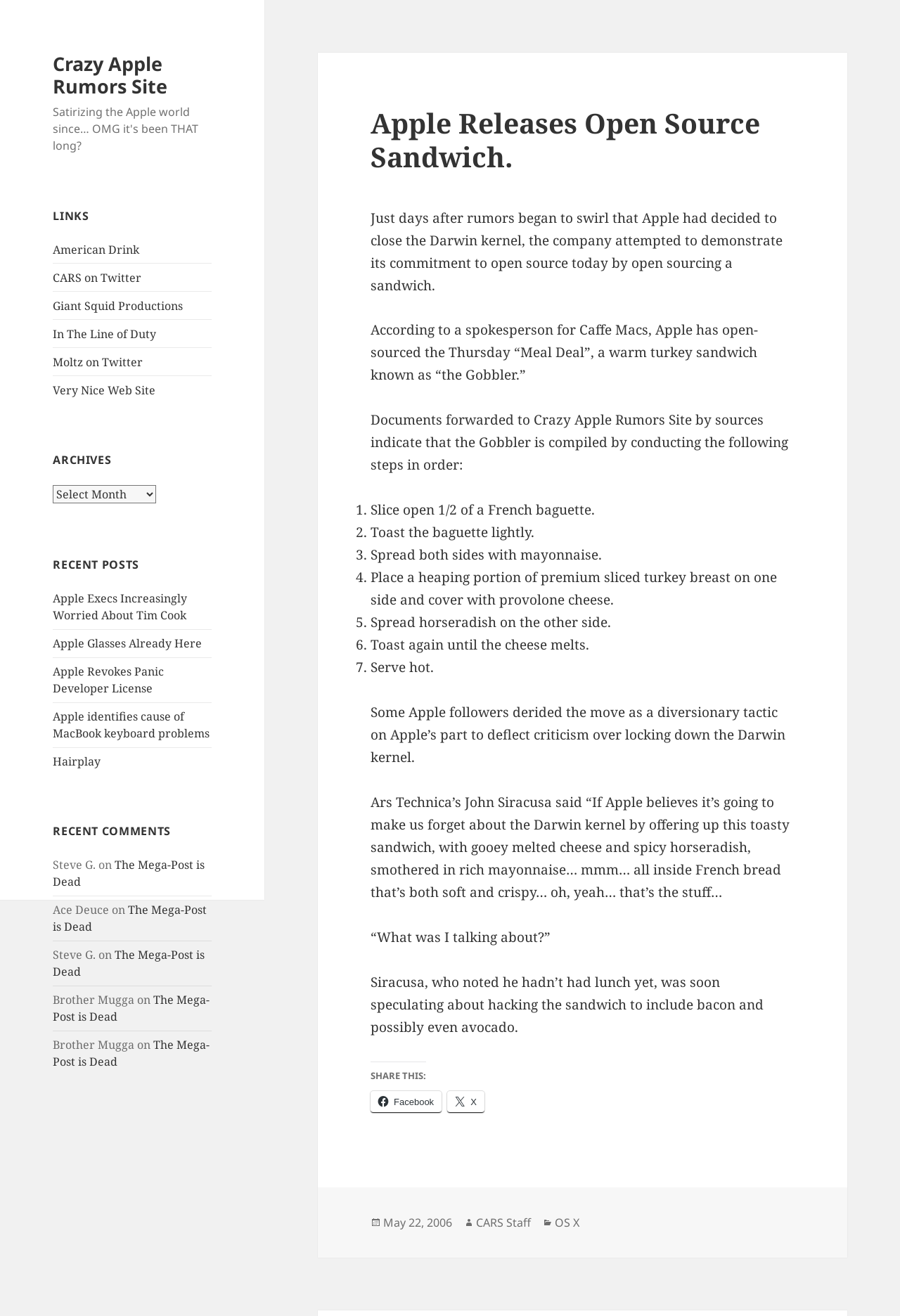Locate the bounding box coordinates of the element that needs to be clicked to carry out the instruction: "Click on the 'Crazy Apple Rumors Site' link". The coordinates should be given as four float numbers ranging from 0 to 1, i.e., [left, top, right, bottom].

[0.059, 0.039, 0.186, 0.075]